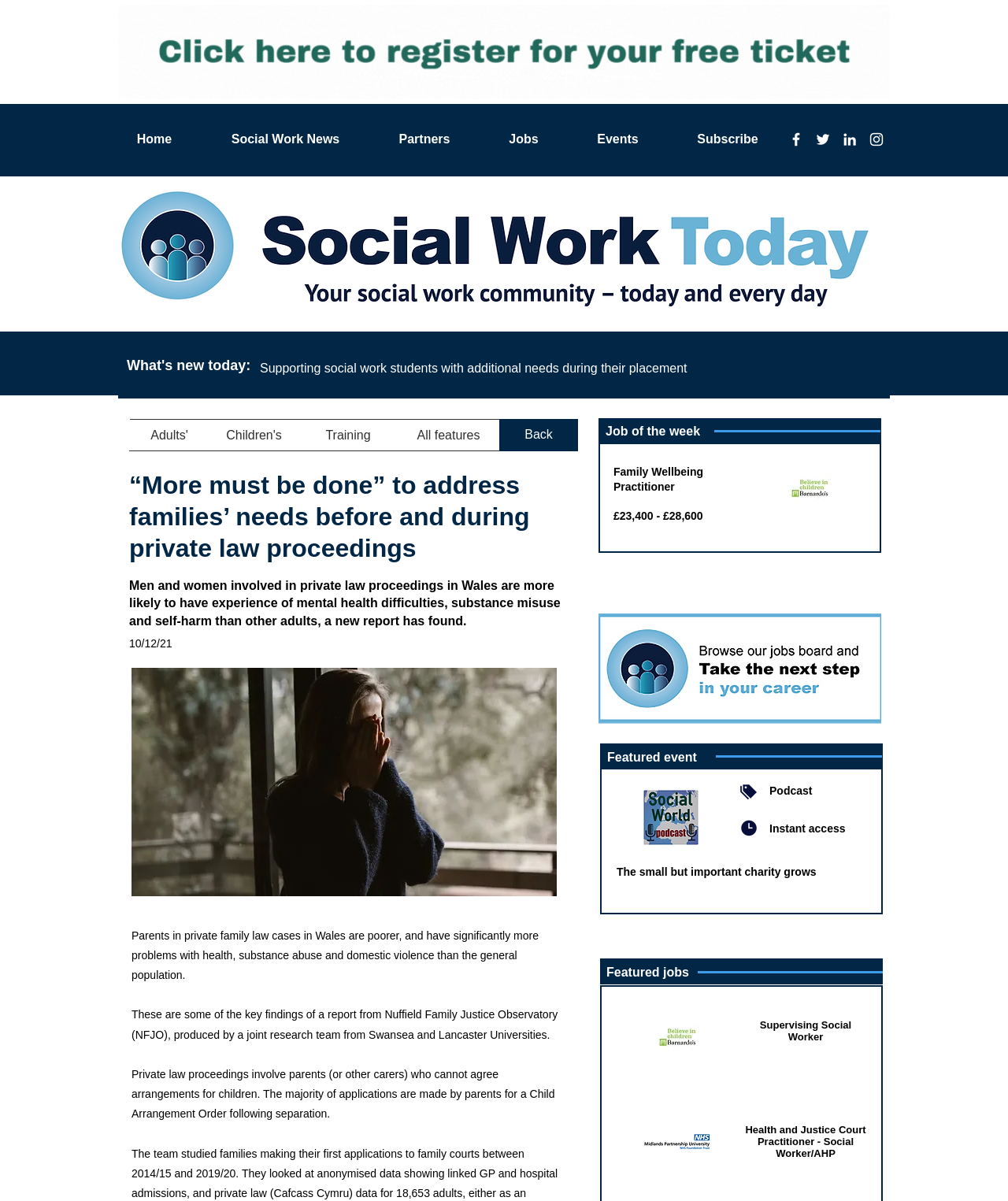Identify and extract the heading text of the webpage.

“More must be done” to address families’ needs before and during private law proceedings